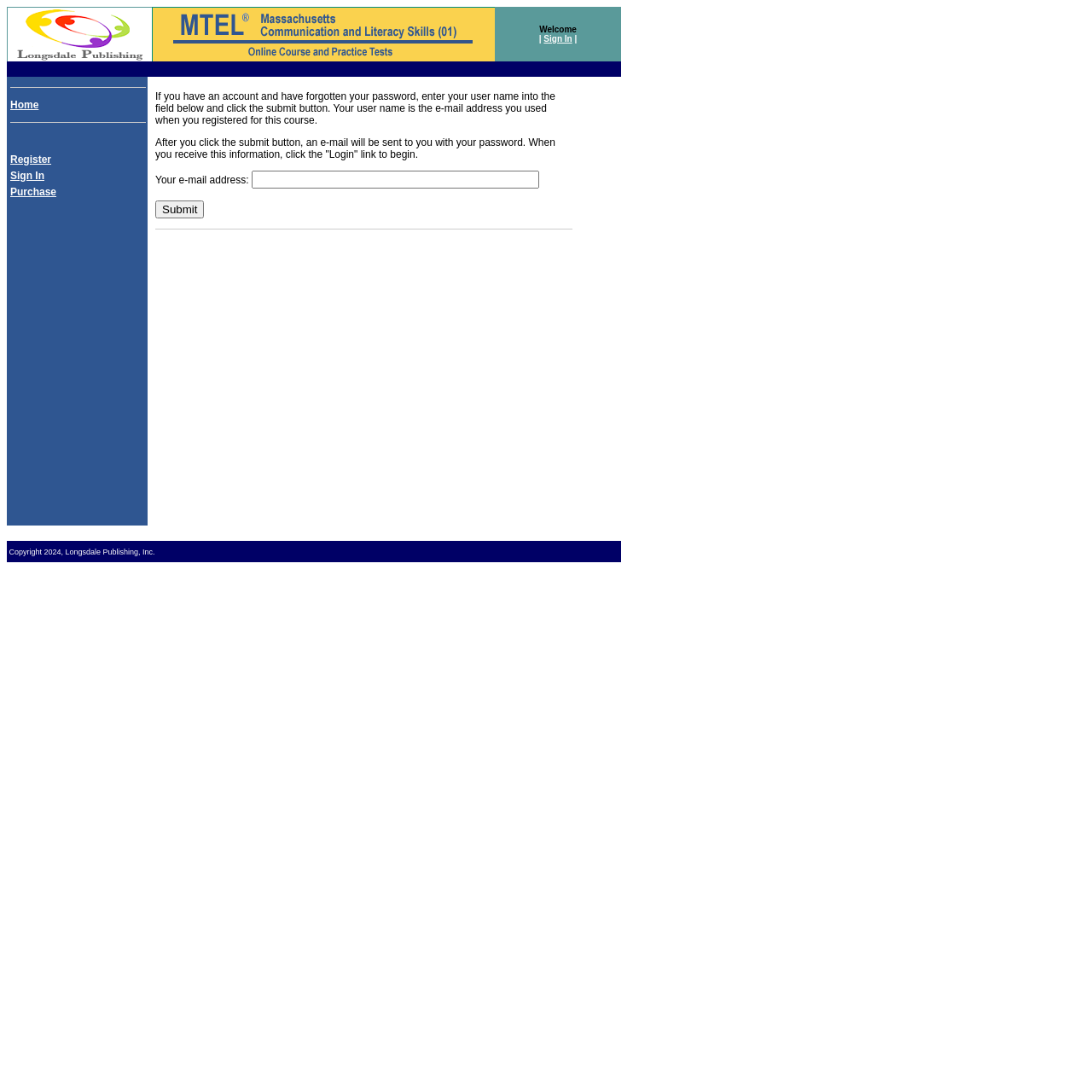Identify the bounding box coordinates for the UI element described as follows: "parent_node: Your e-mail address: name="un"". Ensure the coordinates are four float numbers between 0 and 1, formatted as [left, top, right, bottom].

[0.23, 0.156, 0.494, 0.173]